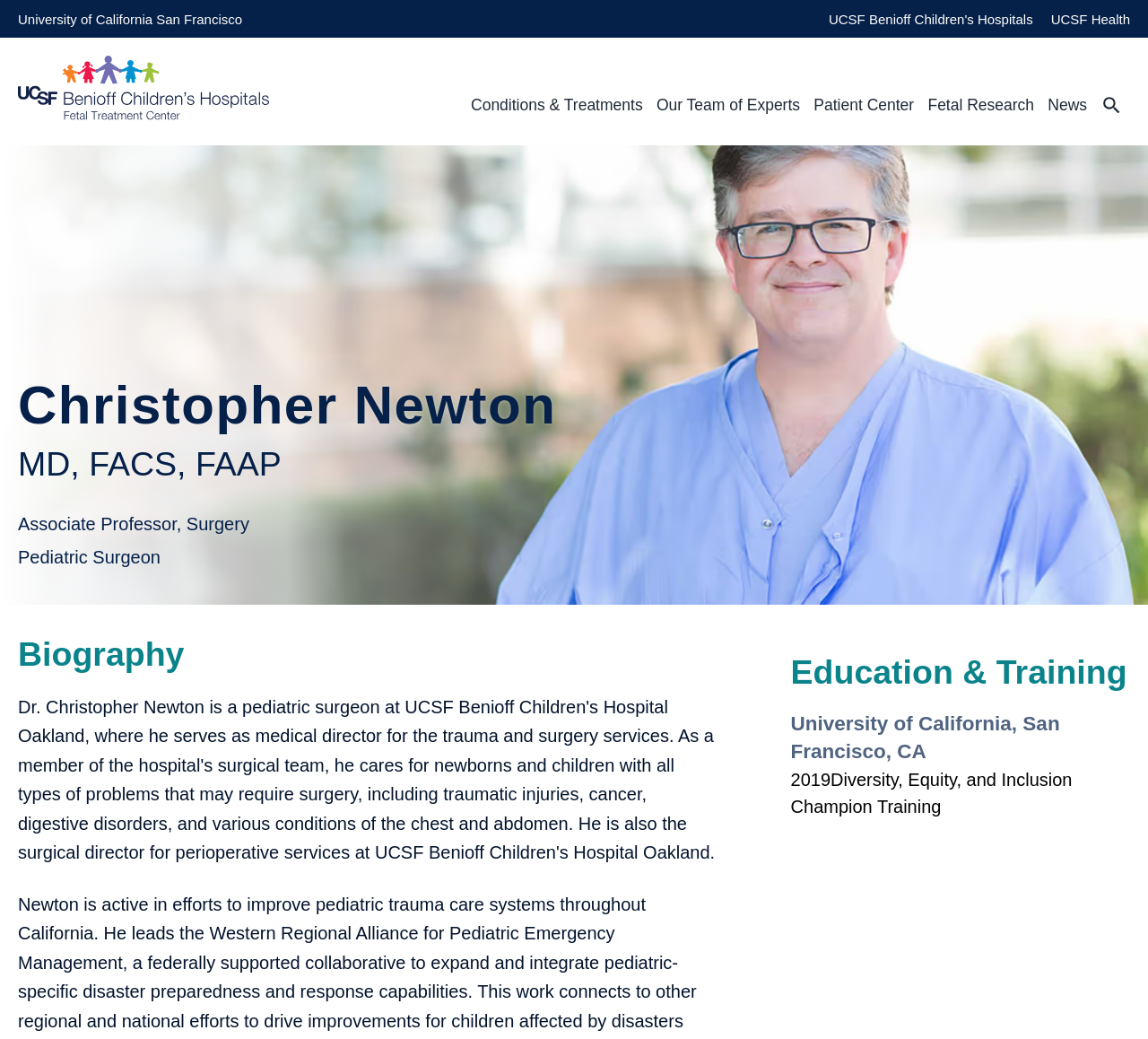Determine the bounding box coordinates for the area that needs to be clicked to fulfill this task: "Visit UCSF Fetal Treatment Center Oakland". The coordinates must be given as four float numbers between 0 and 1, i.e., [left, top, right, bottom].

[0.306, 0.838, 0.495, 0.883]